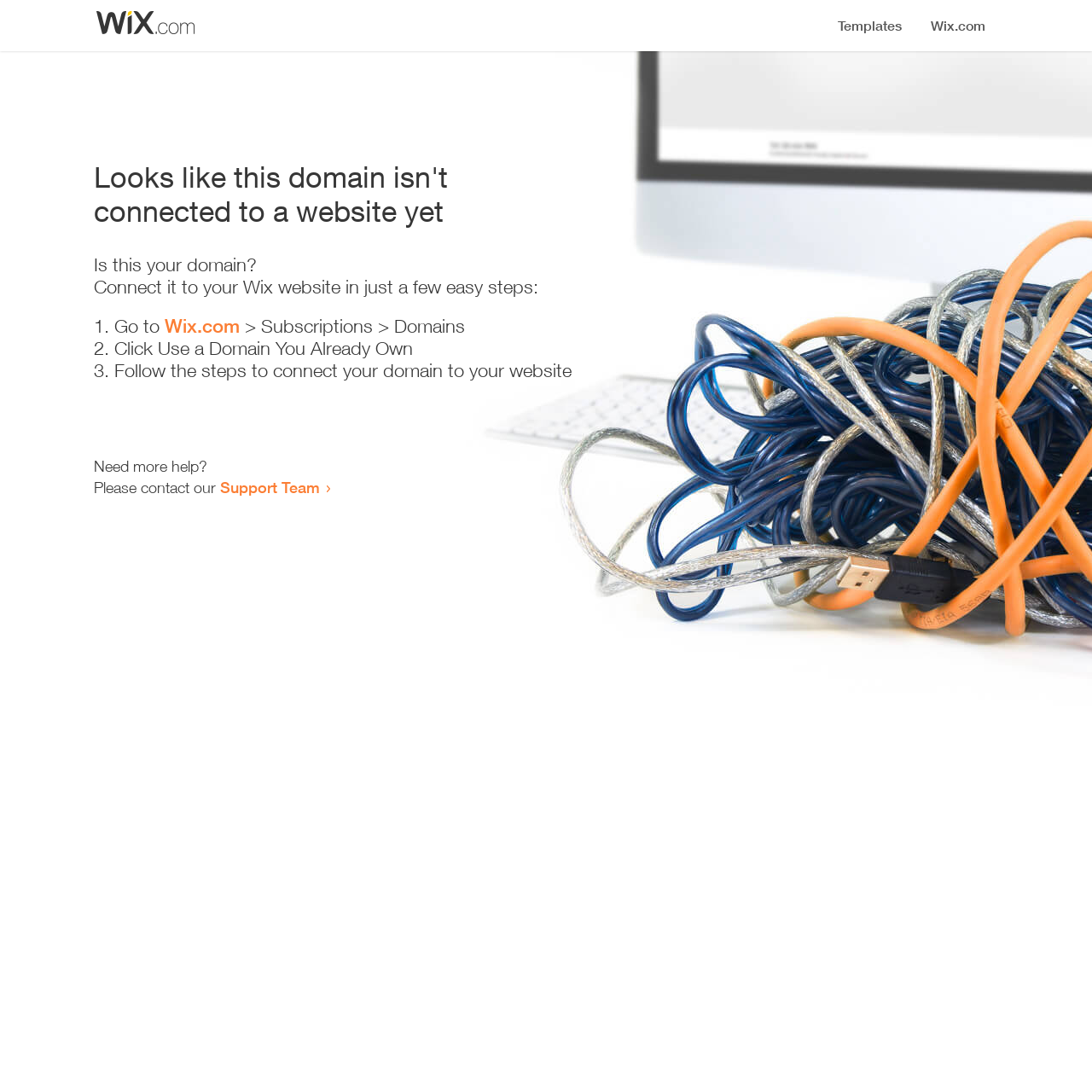What is the current status of this domain?
Please craft a detailed and exhaustive response to the question.

The webpage indicates that the domain is not connected to a website yet, as stated in the heading 'Looks like this domain isn't connected to a website yet'.